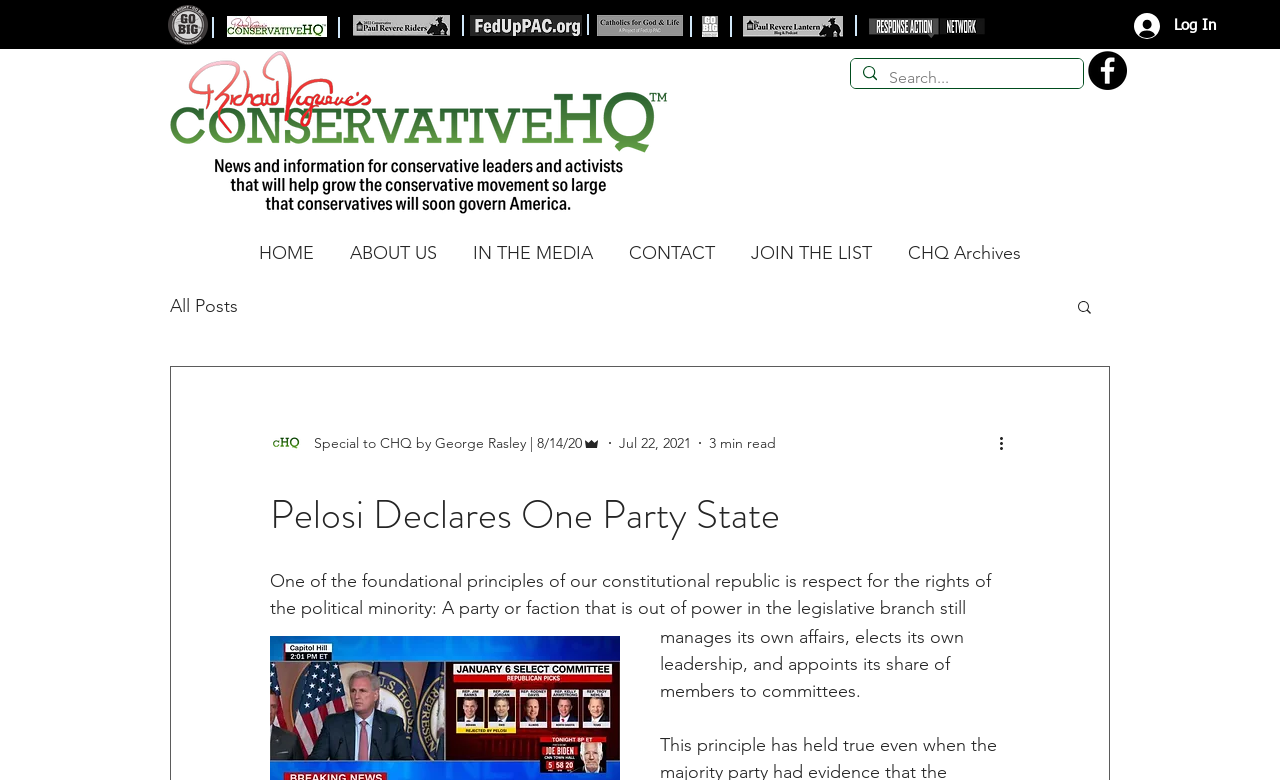Find the bounding box coordinates of the element I should click to carry out the following instruction: "Read the 'Pelosi Declares One Party State' article".

[0.211, 0.623, 0.789, 0.696]